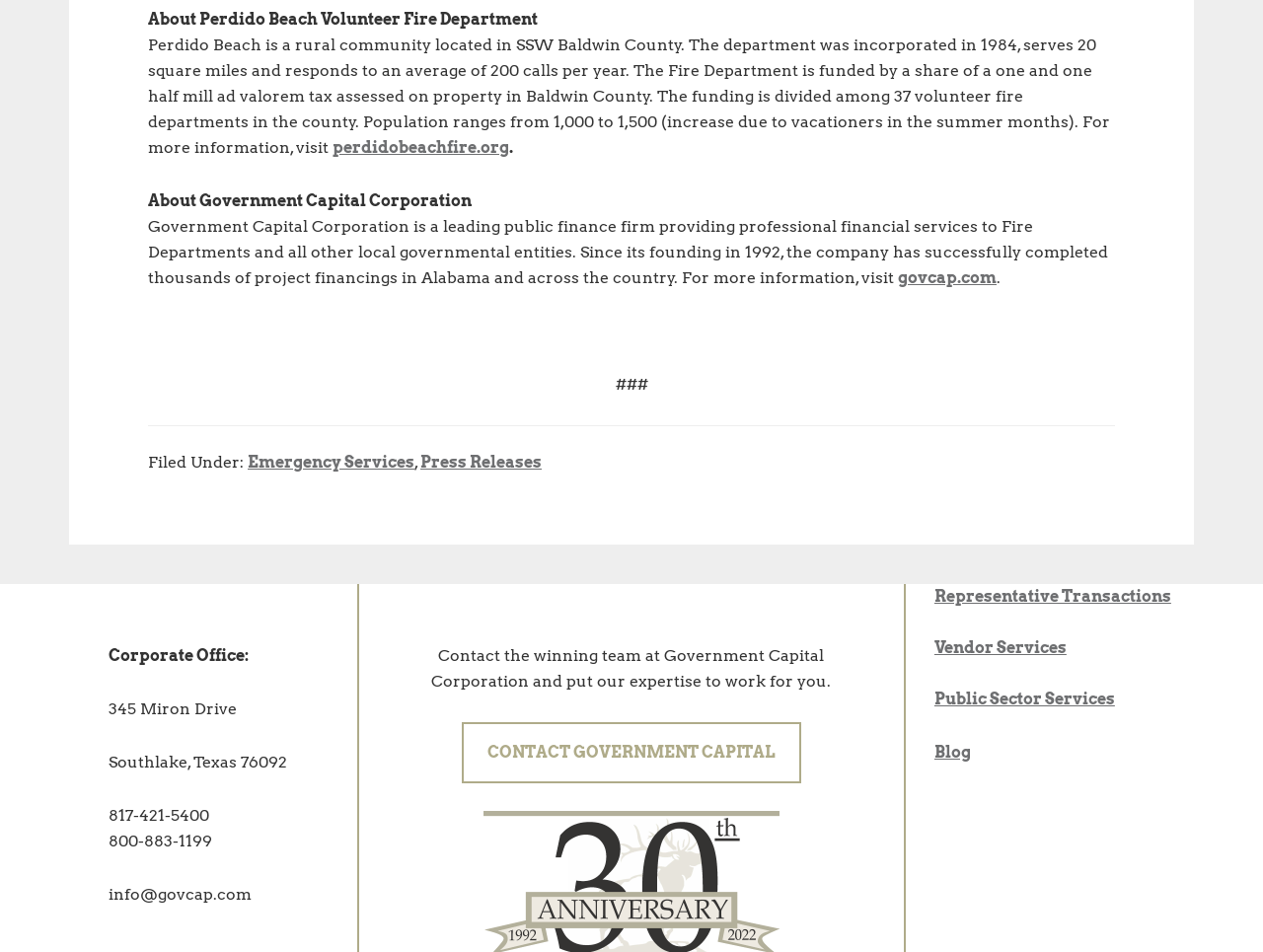Locate the bounding box coordinates of the element that should be clicked to fulfill the instruction: "contact Government Capital Corporation".

[0.366, 0.759, 0.634, 0.823]